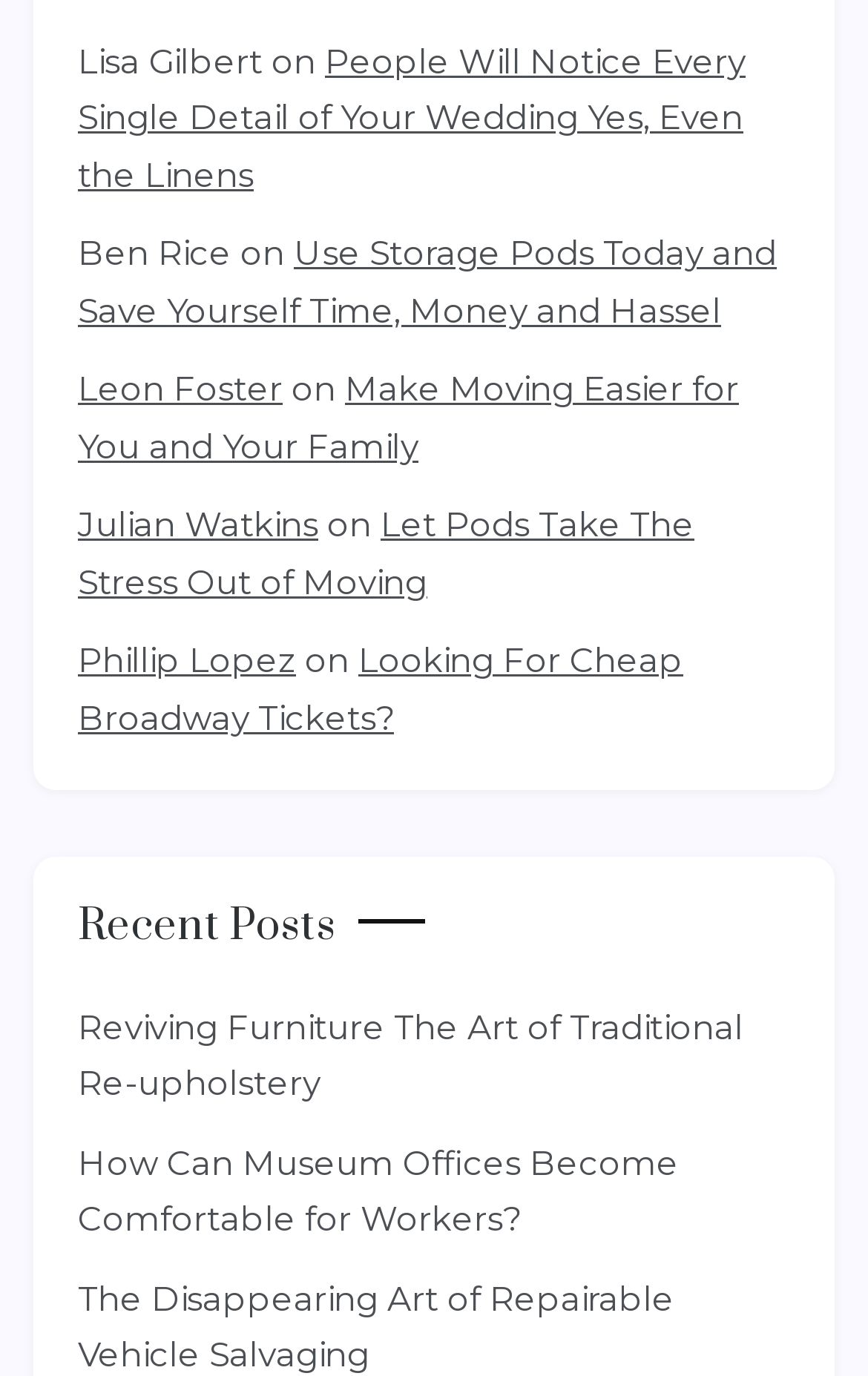Provide your answer in a single word or phrase: 
What is the common theme among the links?

Lifestyle